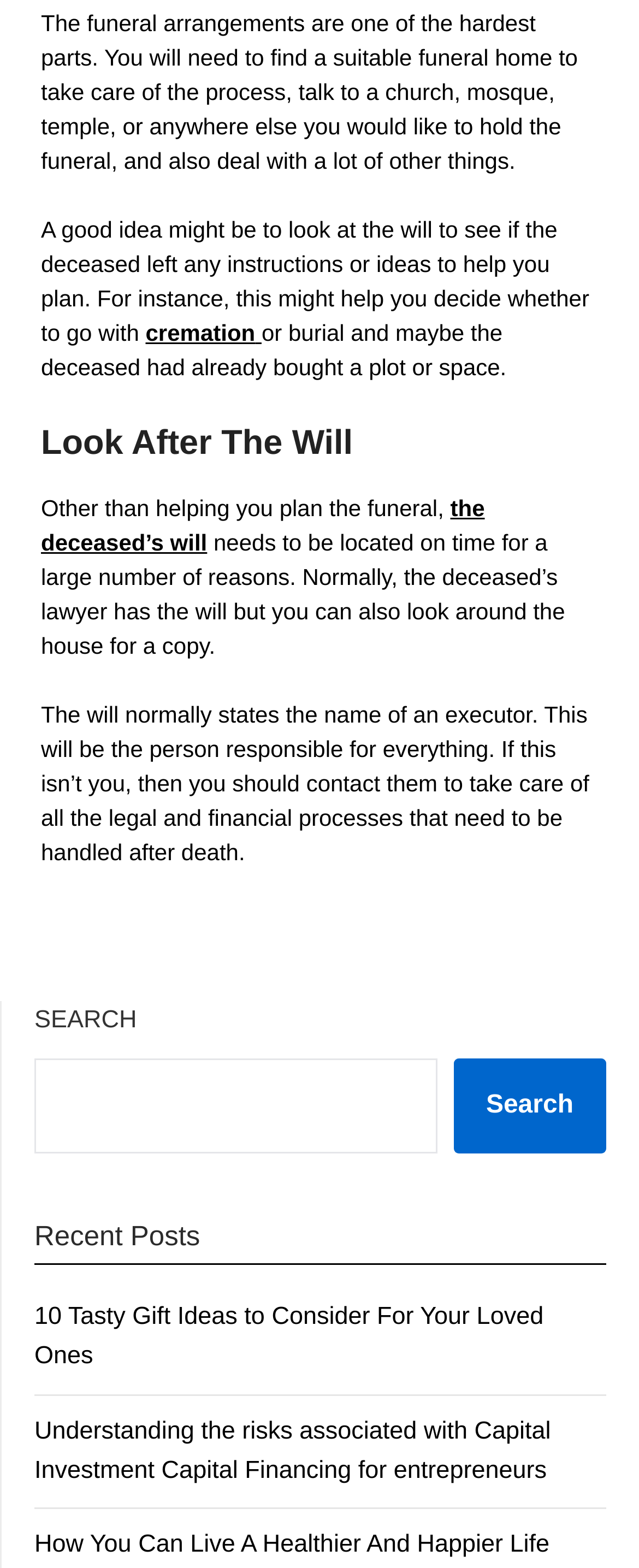Use one word or a short phrase to answer the question provided: 
What type of content is listed under 'Recent Posts'?

Article links